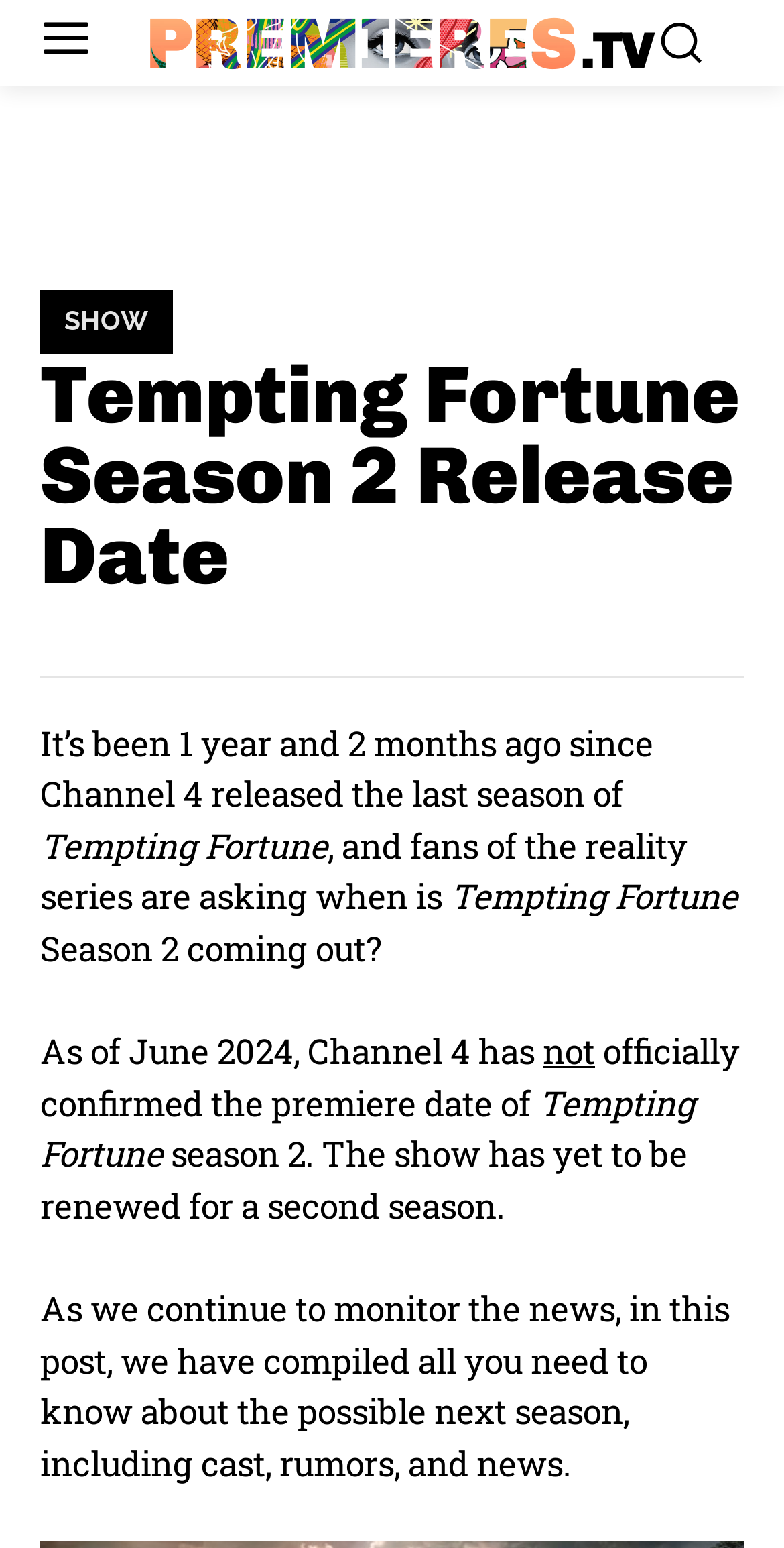What is the name of the channel that released Tempting Fortune?
Please provide a detailed answer to the question.

The webpage mentions that 'It’s been 1 year and 2 months ago since Channel 4 released the last season of...' This indicates that Channel 4 is the channel that released the show.